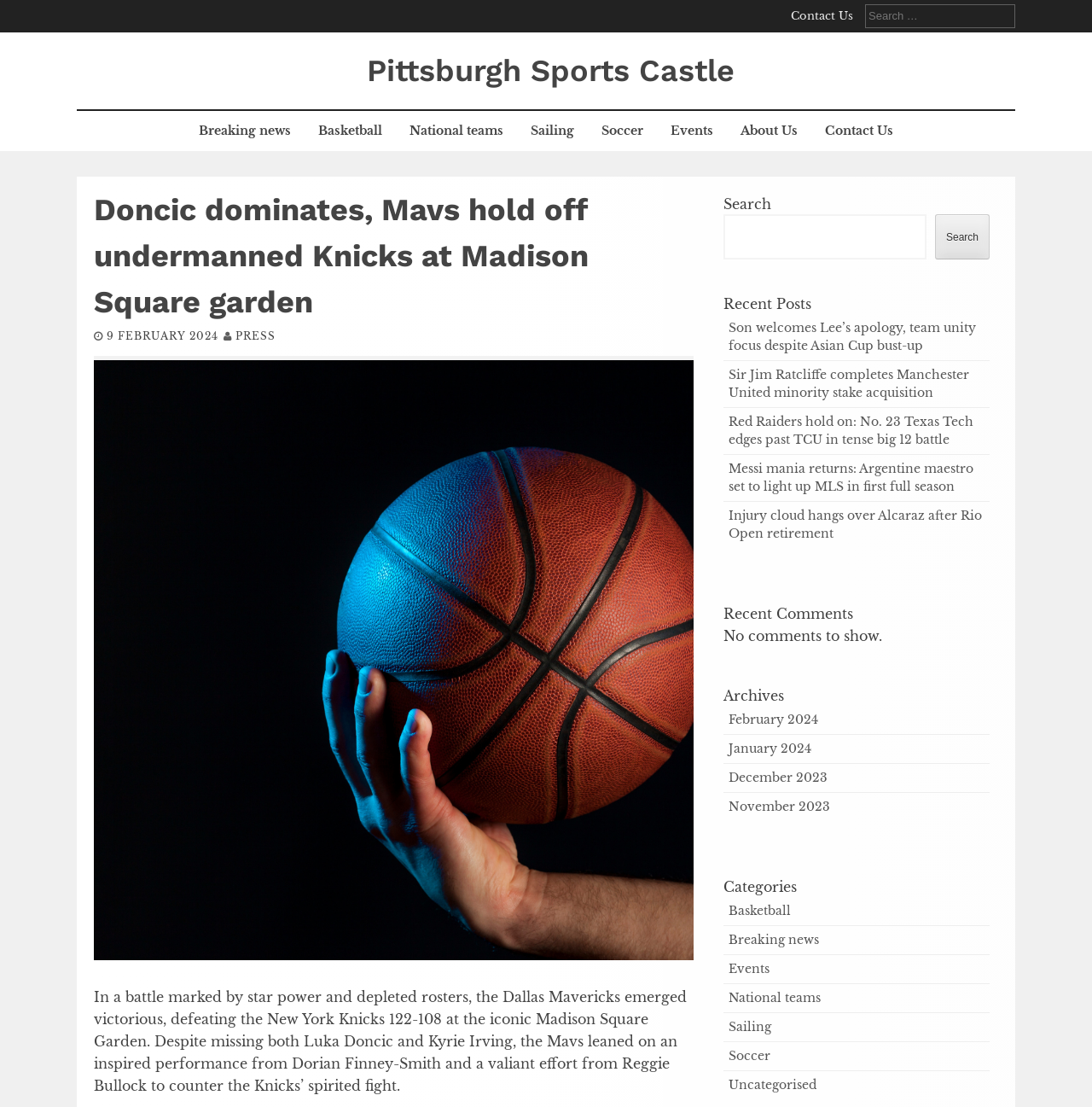Locate the UI element described by Uncategorised and provide its bounding box coordinates. Use the format (top-left x, top-left y, bottom-right x, bottom-right y) with all values as floating point numbers between 0 and 1.

[0.667, 0.973, 0.748, 0.987]